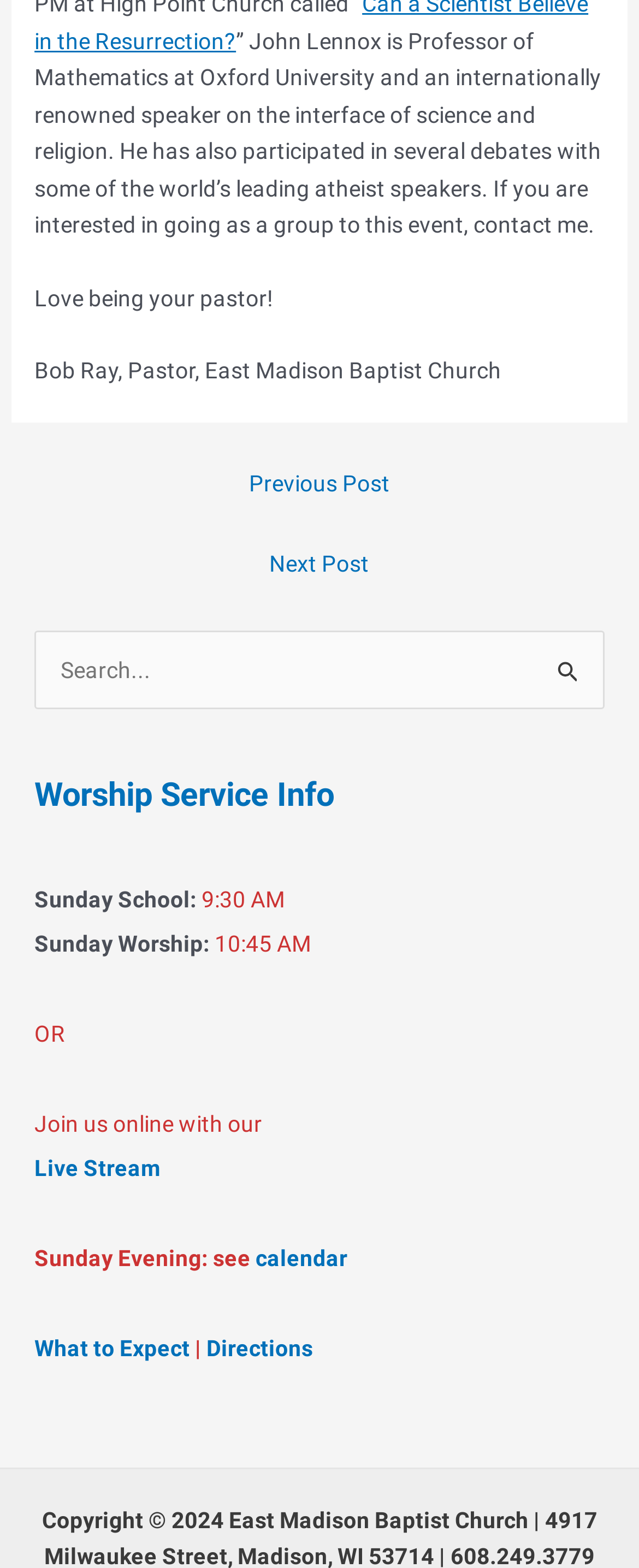Please find the bounding box coordinates of the section that needs to be clicked to achieve this instruction: "Watch live stream".

[0.054, 0.737, 0.251, 0.753]